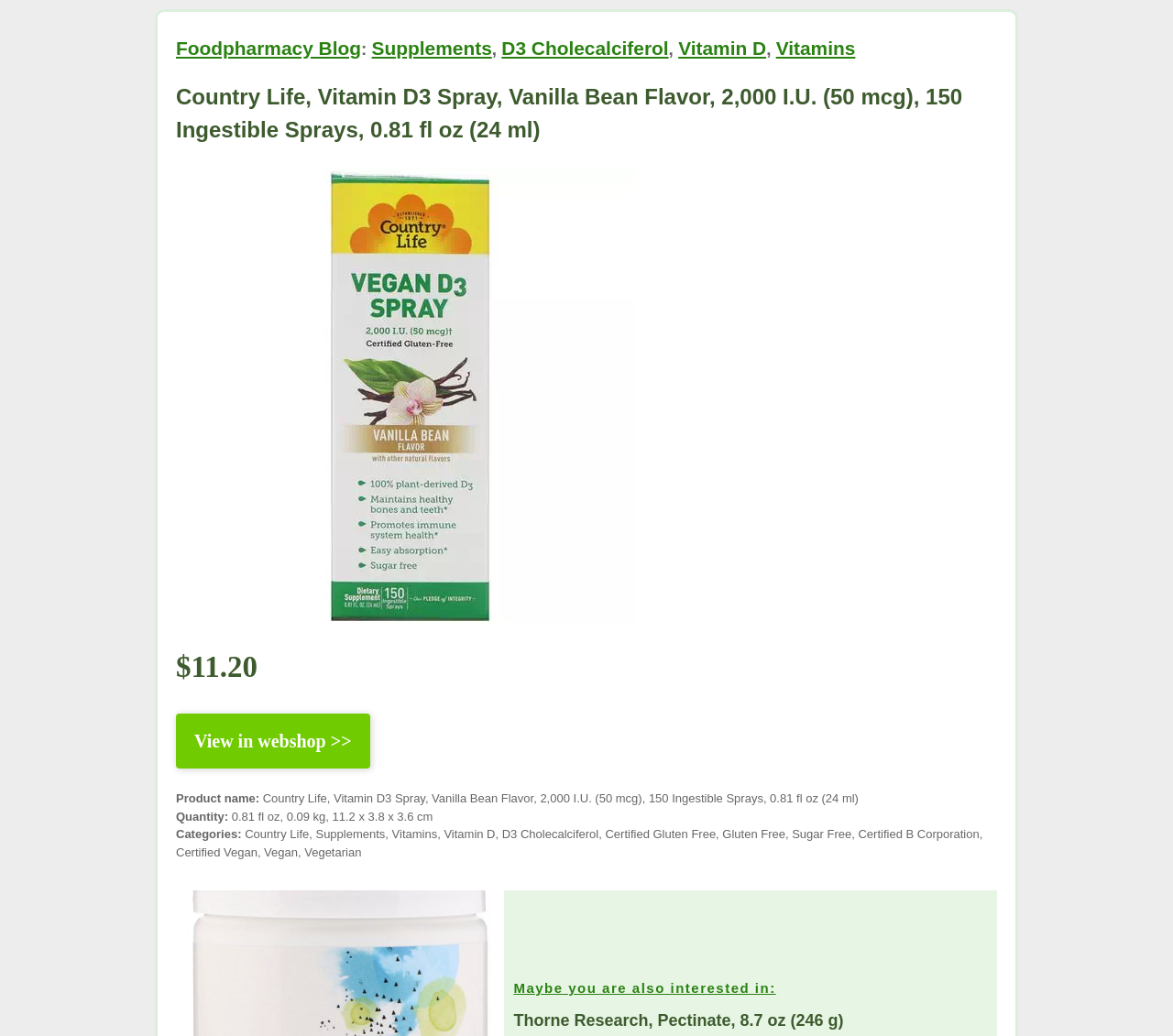What is the flavor of the Vitamin D3 Spray?
Your answer should be a single word or phrase derived from the screenshot.

Vanilla Bean